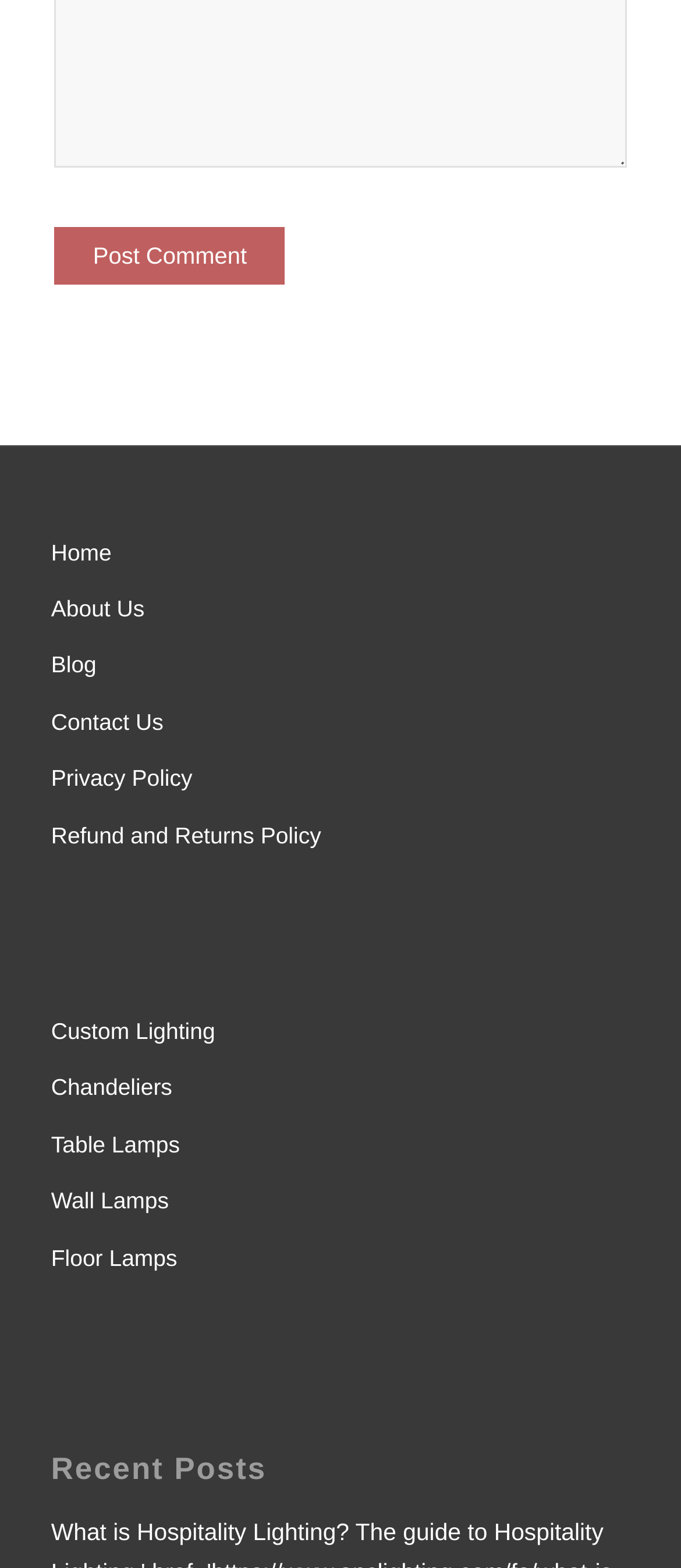Determine the coordinates of the bounding box for the clickable area needed to execute this instruction: "Click the 'Post Comment' button".

[0.08, 0.144, 0.419, 0.181]